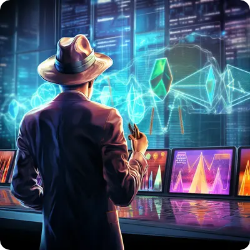Provide a short, one-word or phrase answer to the question below:
What type of environment is depicted in the backdrop?

High-tech